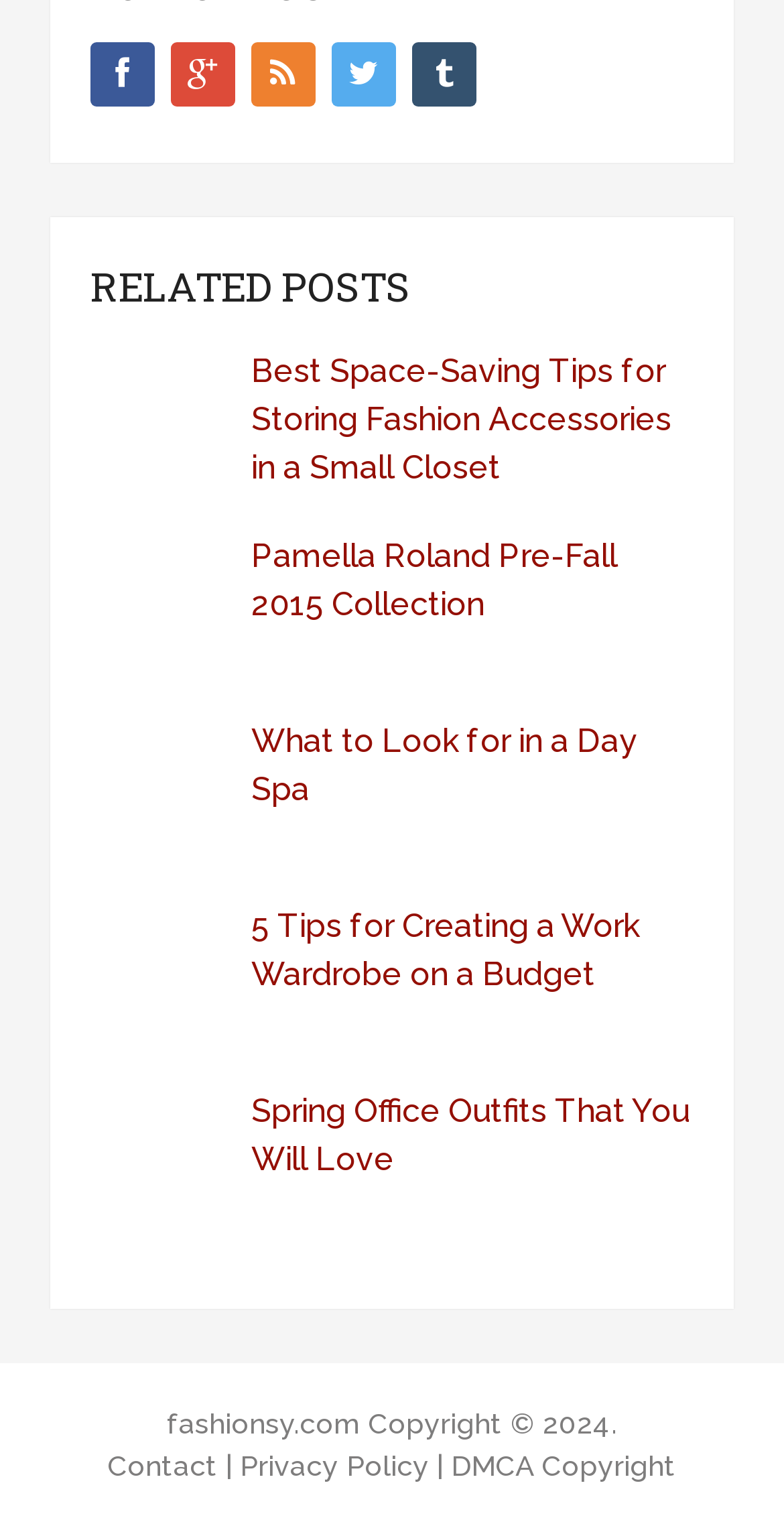Using the element description provided, determine the bounding box coordinates in the format (top-left x, top-left y, bottom-right x, bottom-right y). Ensure that all values are floating point numbers between 0 and 1. Element description: DMCA Copyright

[0.576, 0.952, 0.863, 0.974]